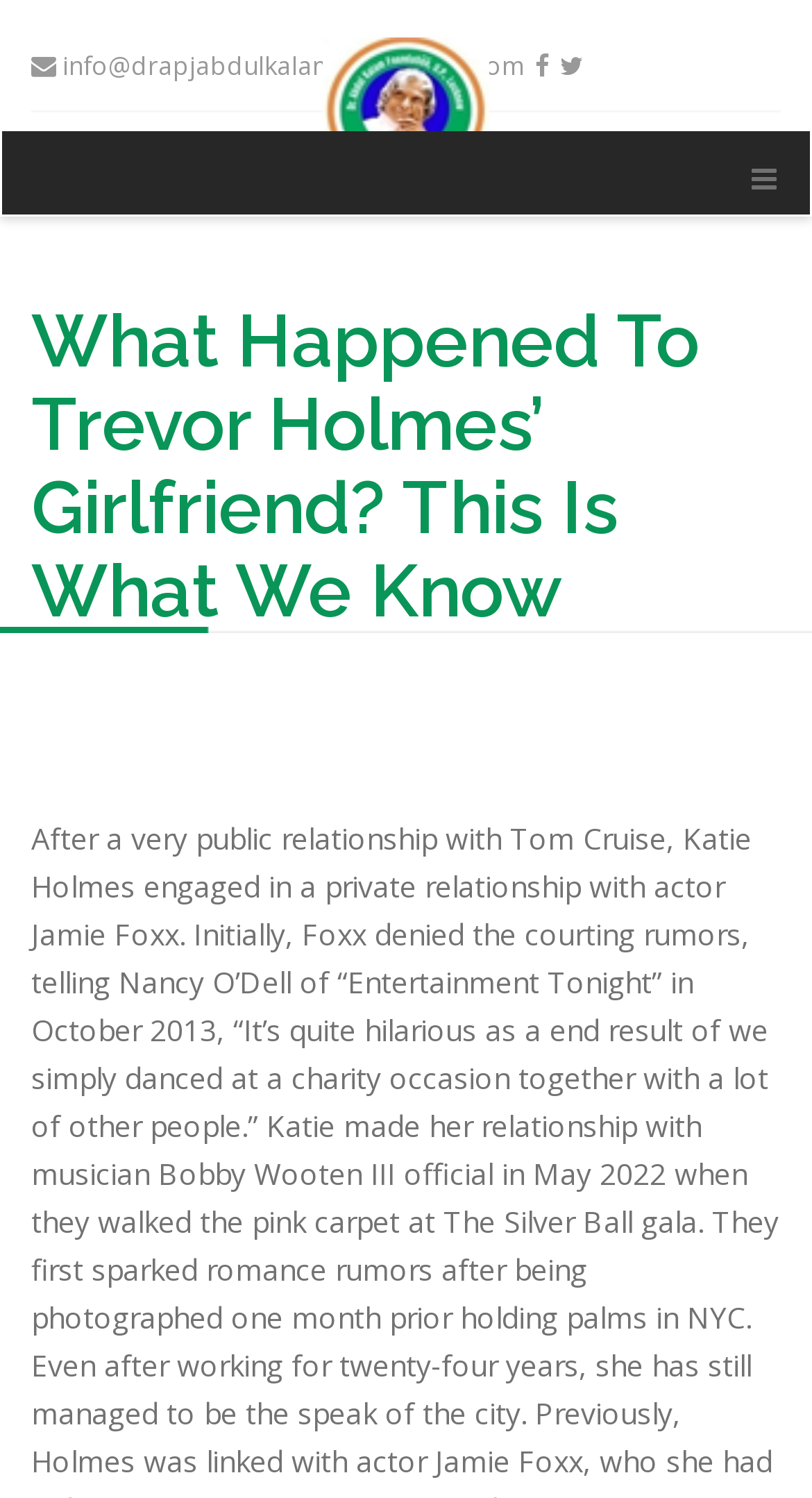Please provide a comprehensive response to the question based on the details in the image: Who did Katie Holmes engage in a private relationship with?

According to the text, after a very public relationship with Tom Cruise, Katie Holmes engaged in a private relationship with actor Jamie Foxx, which was initially denied by Foxx.